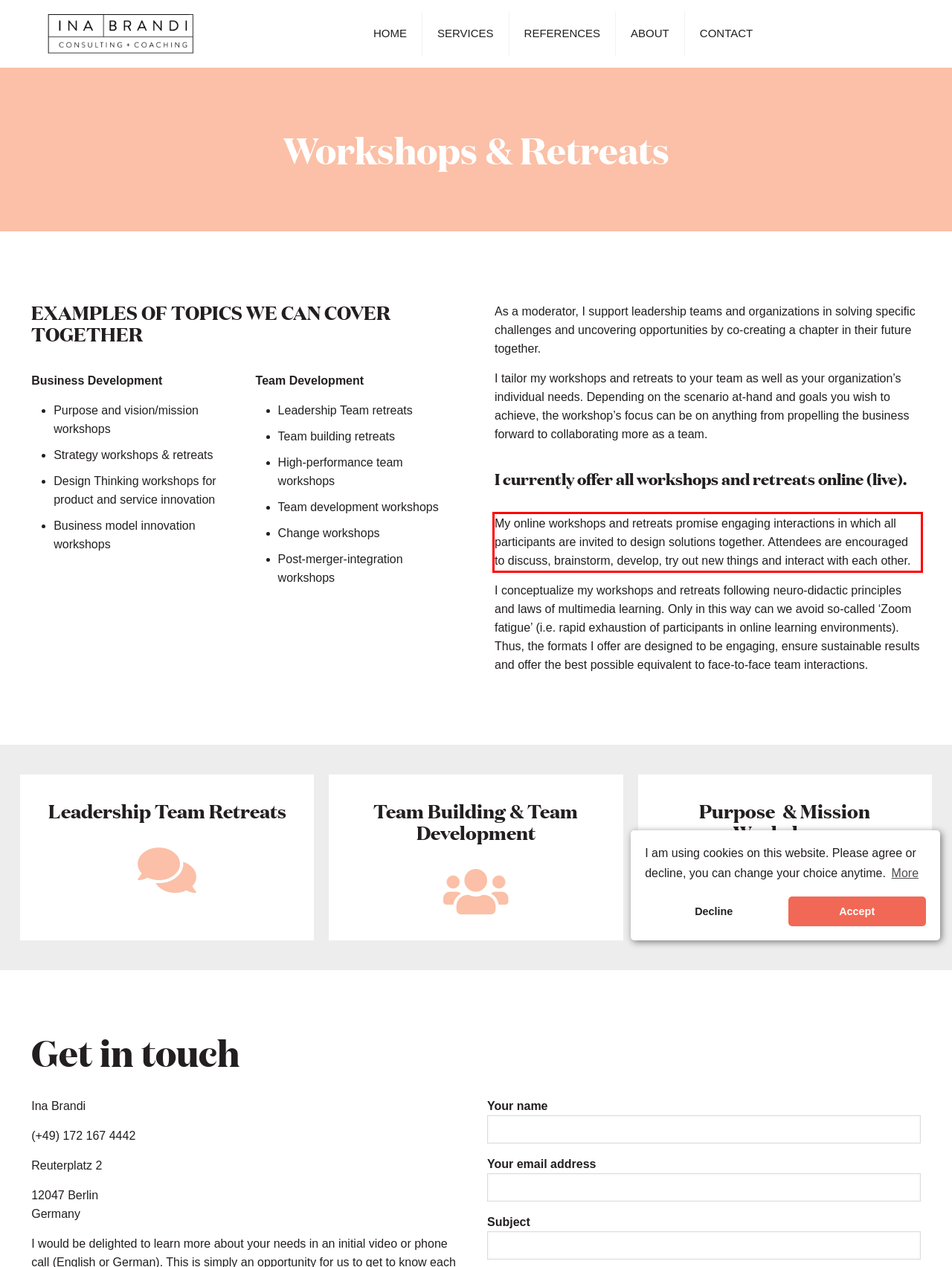Analyze the red bounding box in the provided webpage screenshot and generate the text content contained within.

My online workshops and retreats promise engaging interactions in which all participants are invited to design solutions together. Attendees are encouraged to discuss, brainstorm, develop, try out new things and interact with each other.